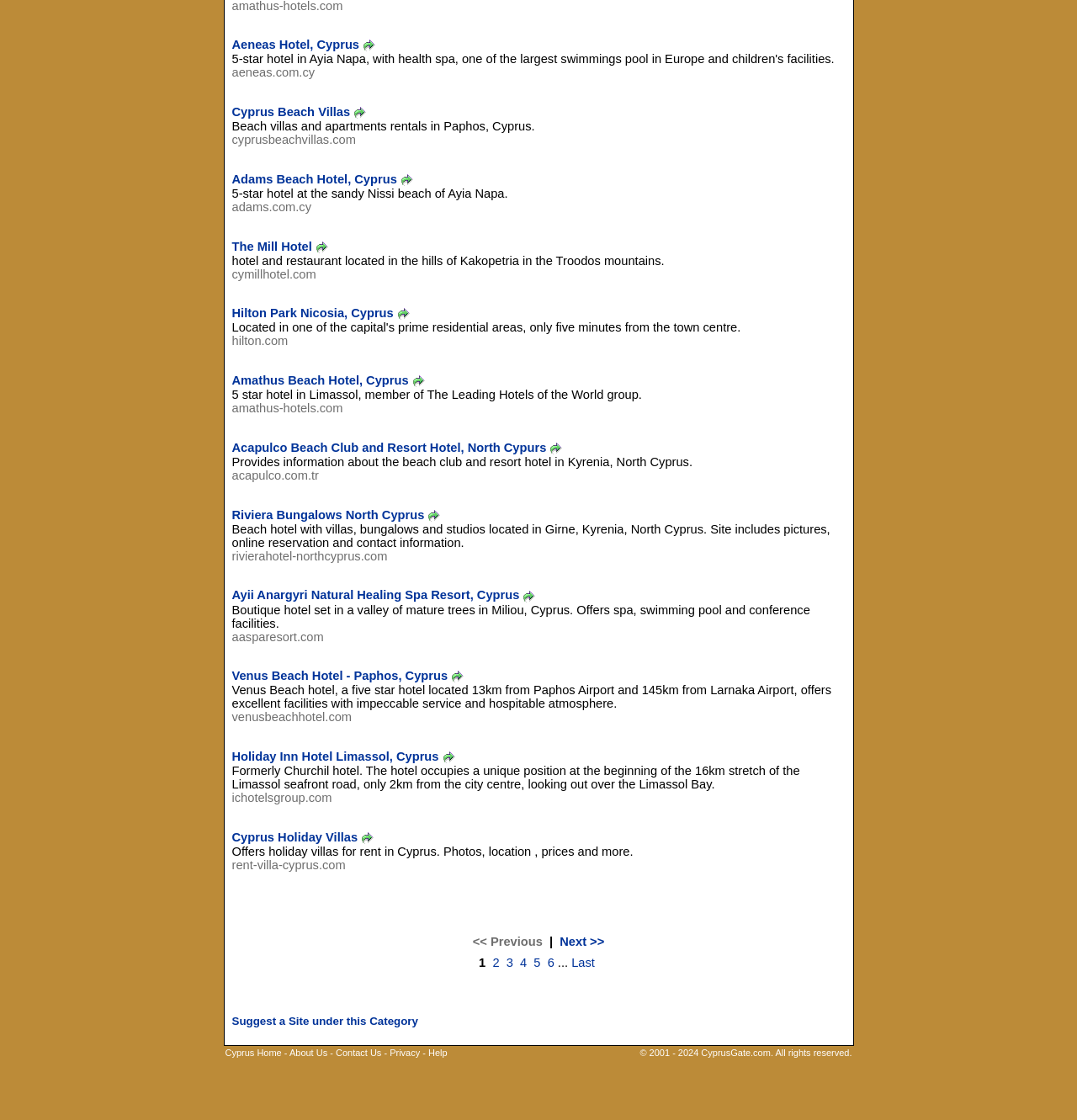Find the bounding box of the element with the following description: "Last". The coordinates must be four float numbers between 0 and 1, formatted as [left, top, right, bottom].

[0.531, 0.853, 0.552, 0.865]